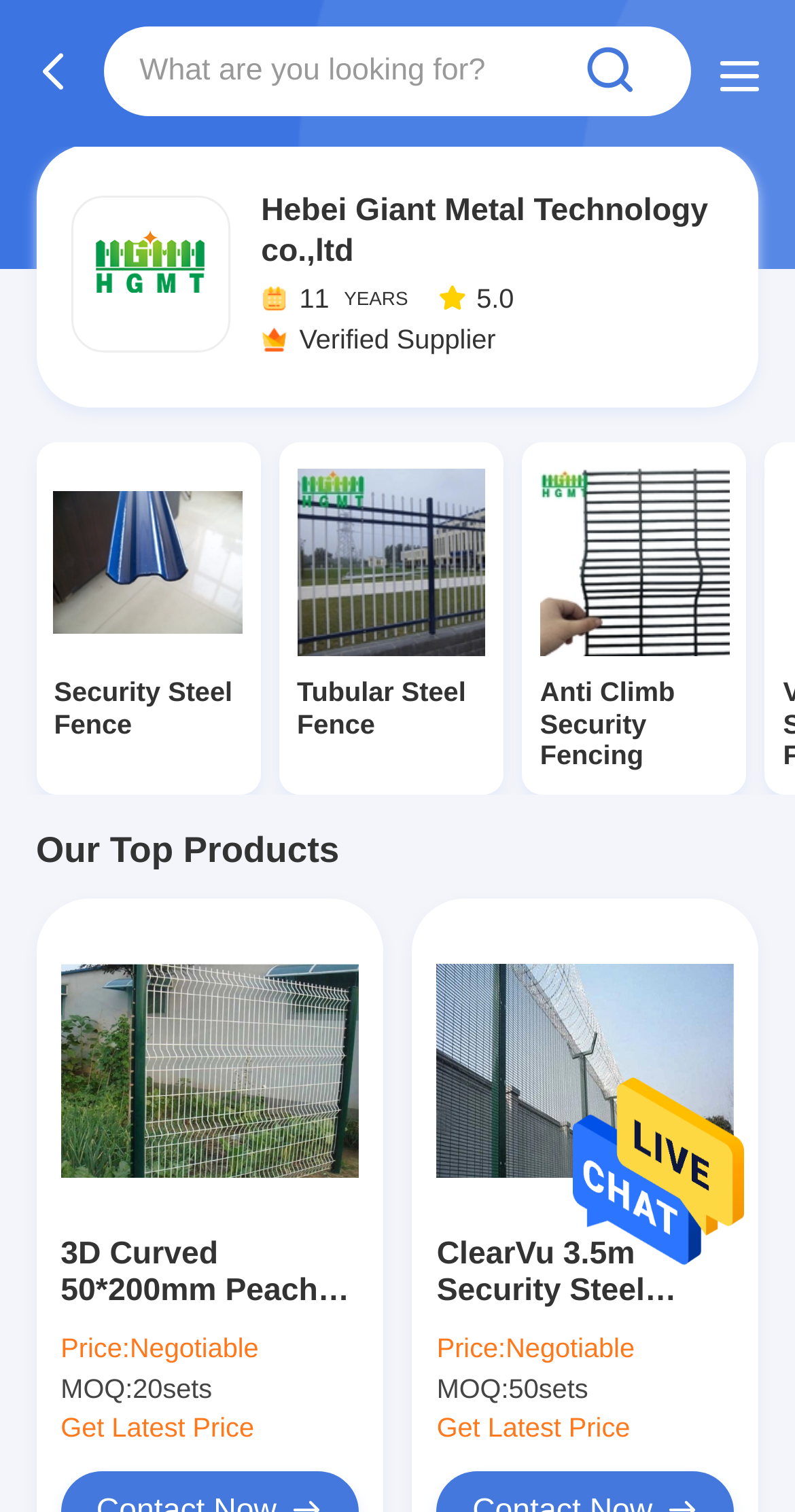Locate the bounding box coordinates of the area you need to click to fulfill this instruction: 'access the seventh link'. The coordinates must be in the form of four float numbers ranging from 0 to 1: [left, top, right, bottom].

None